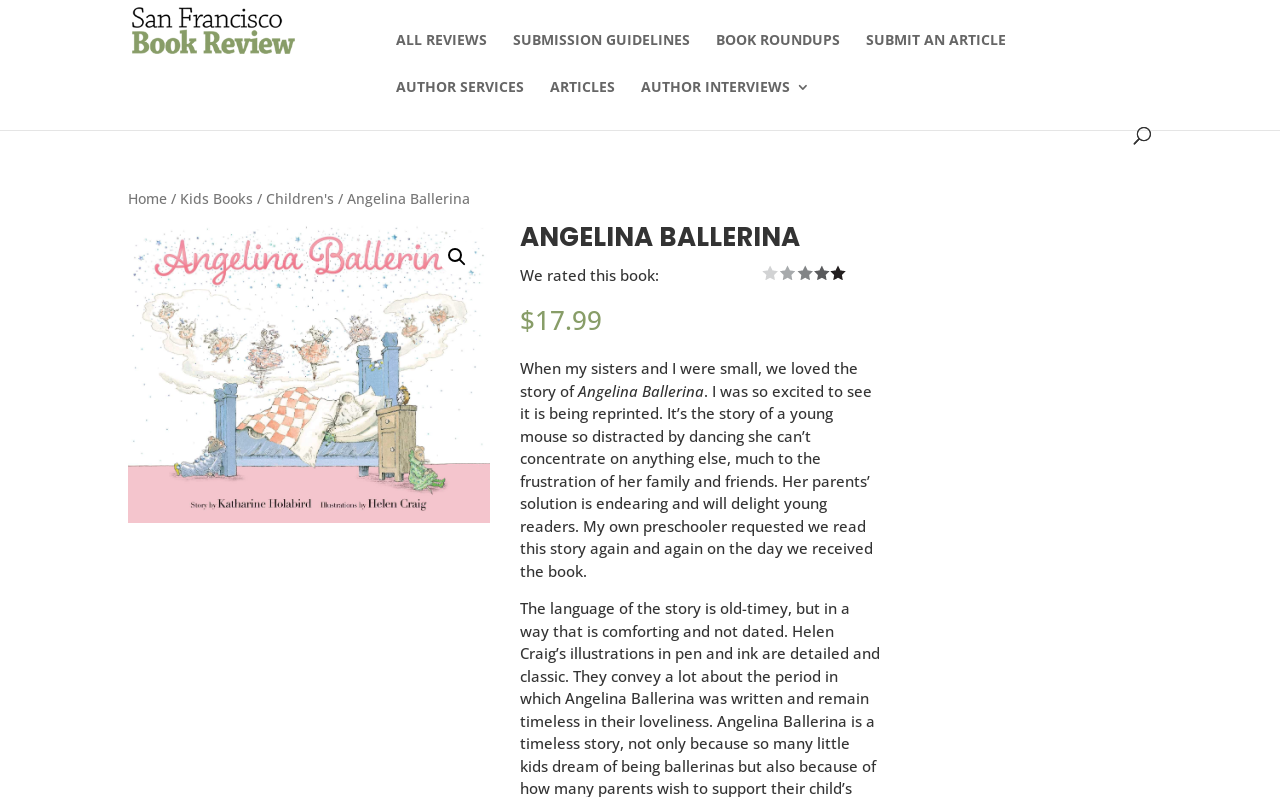Articulate a detailed summary of the webpage's content and design.

The webpage is about a book review of "Angelina Ballerina". At the top left, there is a logo of "San Francisco Book Review" with a link to the website. Below the logo, there are several links to different sections of the website, including "ALL REVIEWS", "SUBMISSION GUIDELINES", "BOOK ROUNDUPS", "SUBMIT AN ARTICLE", "AUTHOR SERVICES", "ARTICLES", and "AUTHOR INTERVIEWS". 

On the top right, there is a search bar with a magnifying glass icon. Below the search bar, there is a navigation breadcrumb trail showing the path "Home / Kids Books / Children's / Angelina Ballerina". 

The main content of the webpage is about the book review. There is a large image of the book cover on the left, and a heading "ANGELINA BALLERINA" above the review text. The review text starts with a personal anecdote about the author's childhood experience with the book, followed by a brief summary of the story. The review also mentions the price of the book, $17.99. There are also some rating icons above the review text.